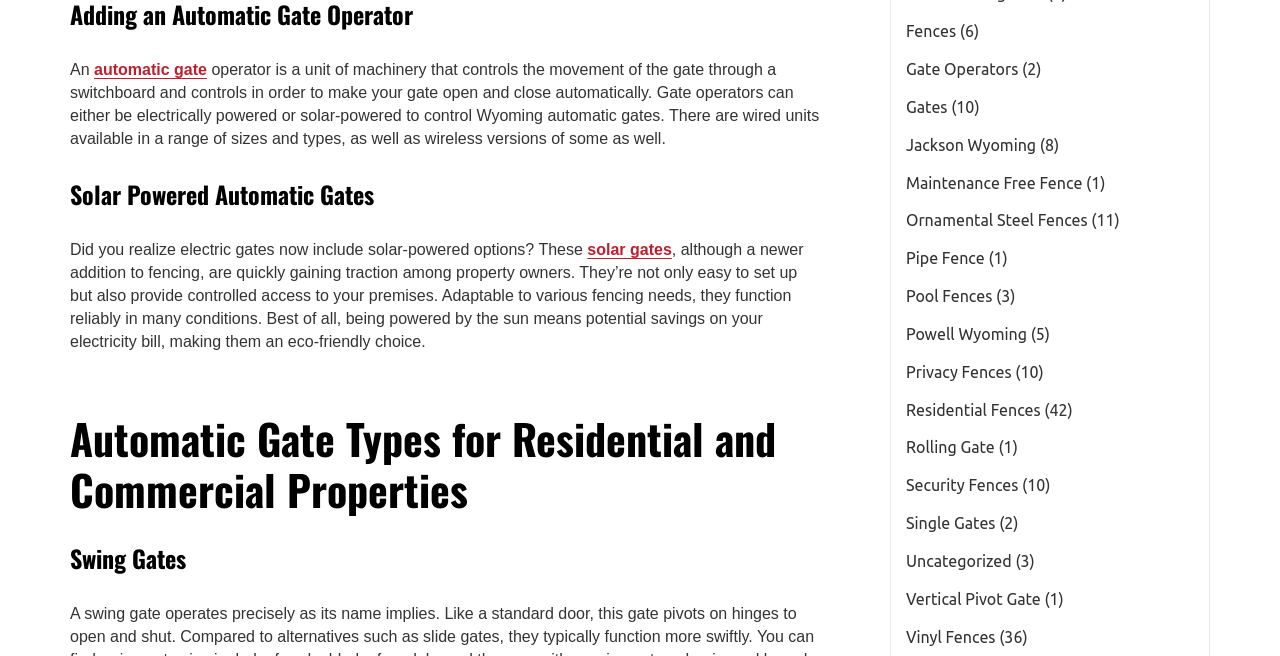Using the information in the image, could you please answer the following question in detail:
How many links are related to Wyoming on the webpage?

The webpage has two links related to Wyoming, namely 'Jackson Wyoming' and 'Powell Wyoming'.